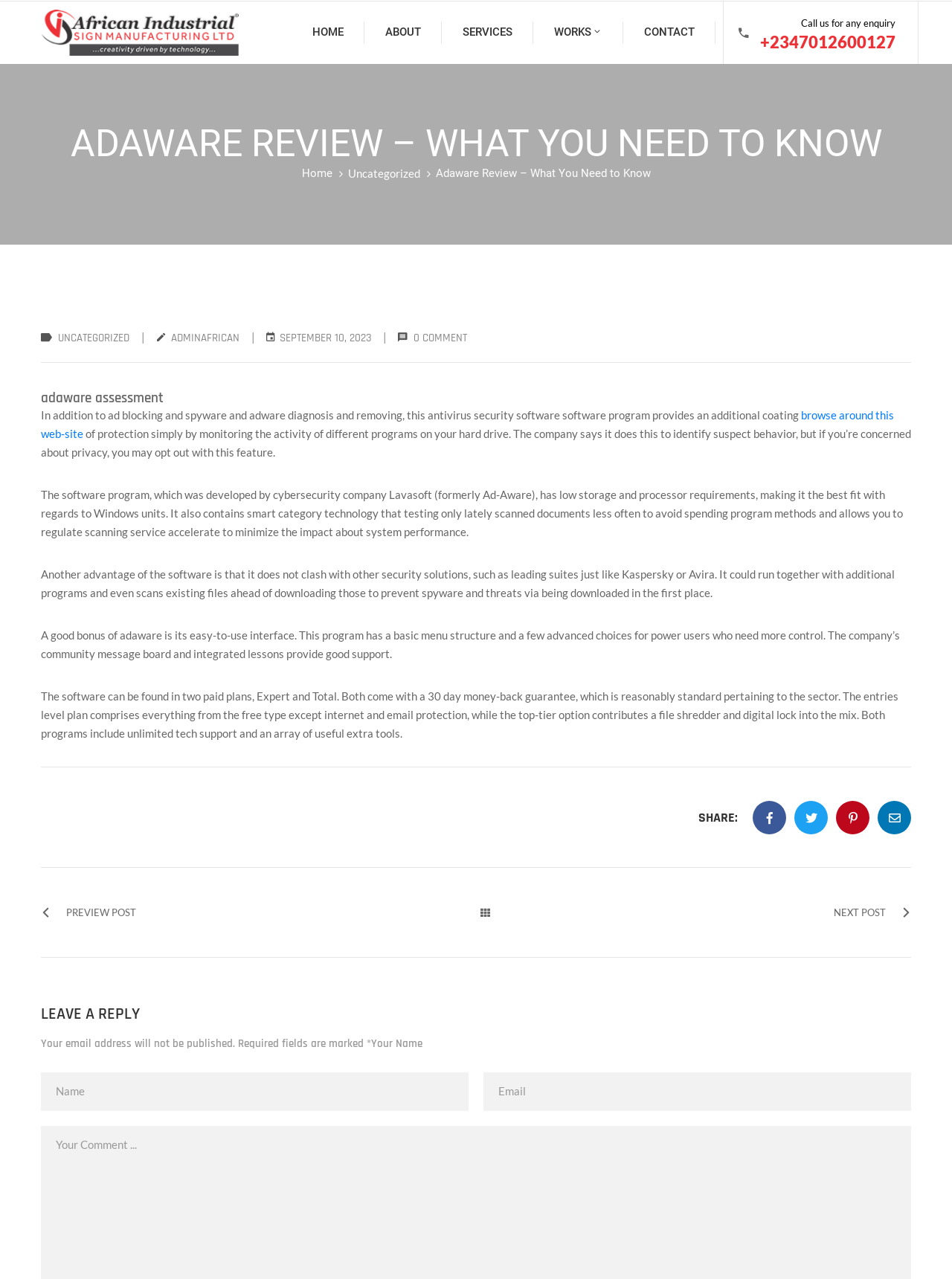Refer to the screenshot and give an in-depth answer to this question: How many paid plans does Adaware offer?

The webpage mentions that Adaware offers two paid plans, Expert and Total, both of which come with a 30-day money-back guarantee.